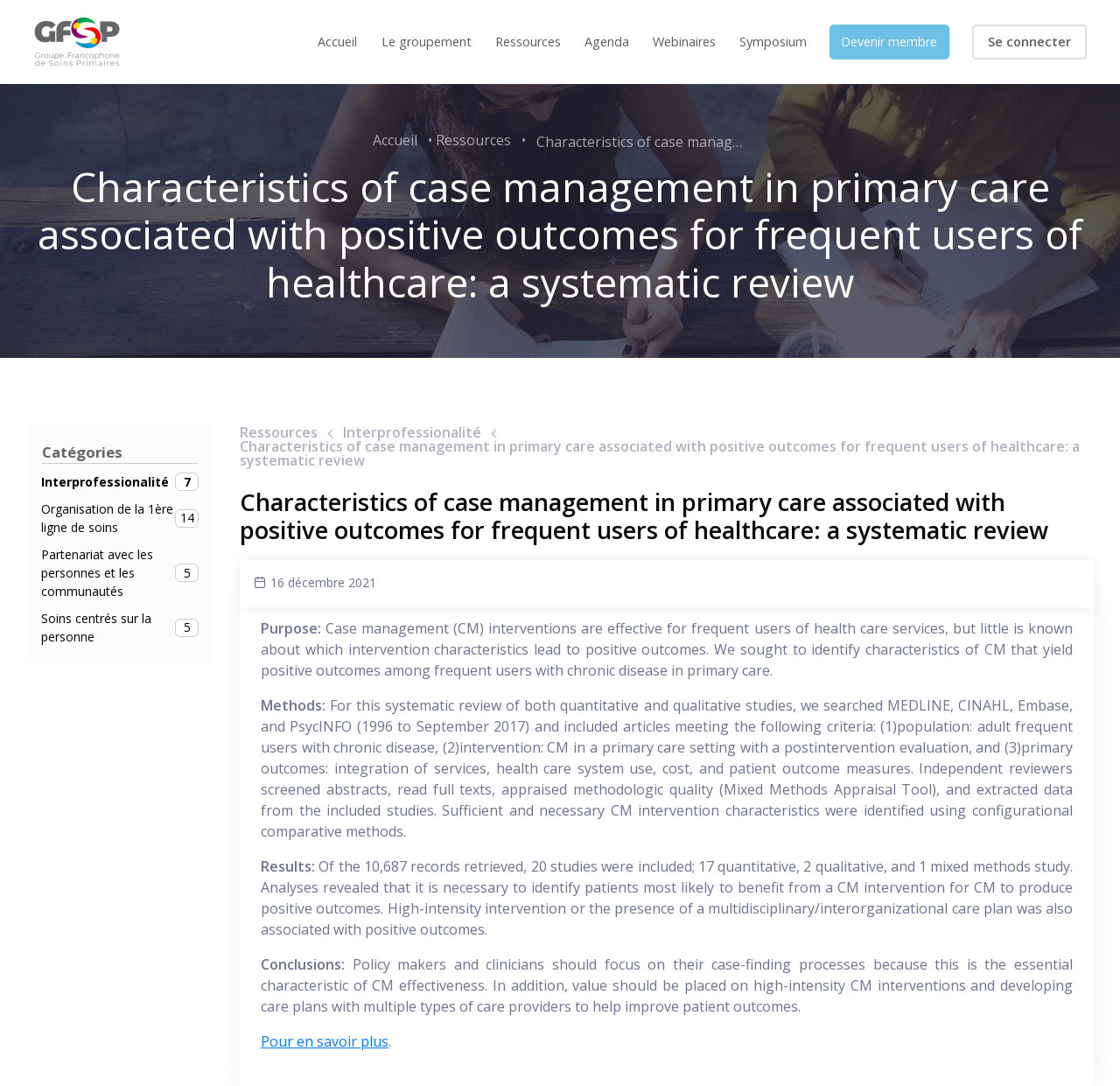Locate the bounding box coordinates of the clickable area needed to fulfill the instruction: "Click on the 'Pour en savoir plus' link".

[0.233, 0.95, 0.347, 0.968]